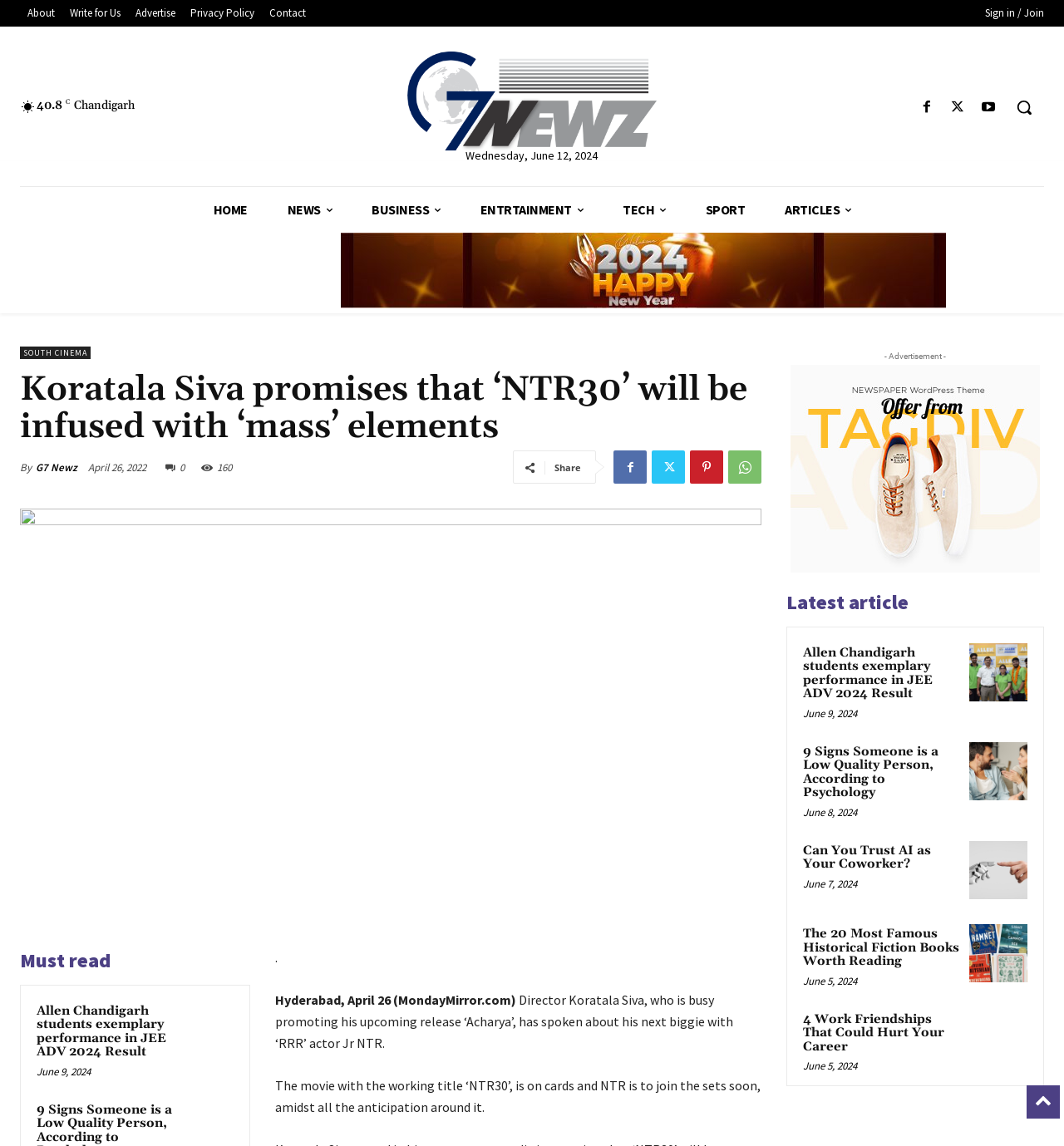Find the bounding box coordinates of the area to click in order to follow the instruction: "read the article about where to find saber simulator codes 2023".

None